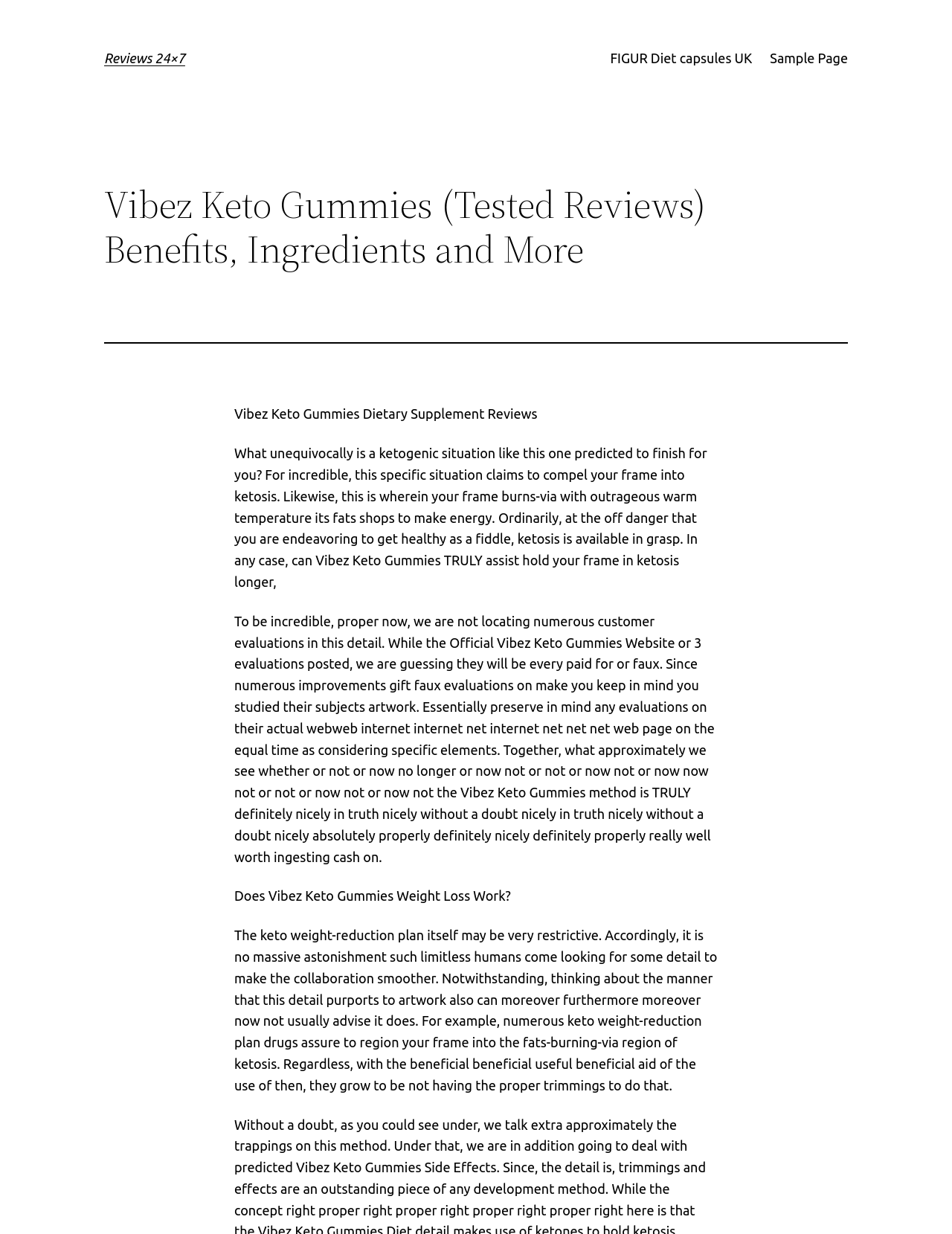Identify the bounding box coordinates for the UI element described by the following text: "Sample Page". Provide the coordinates as four float numbers between 0 and 1, in the format [left, top, right, bottom].

[0.809, 0.039, 0.891, 0.056]